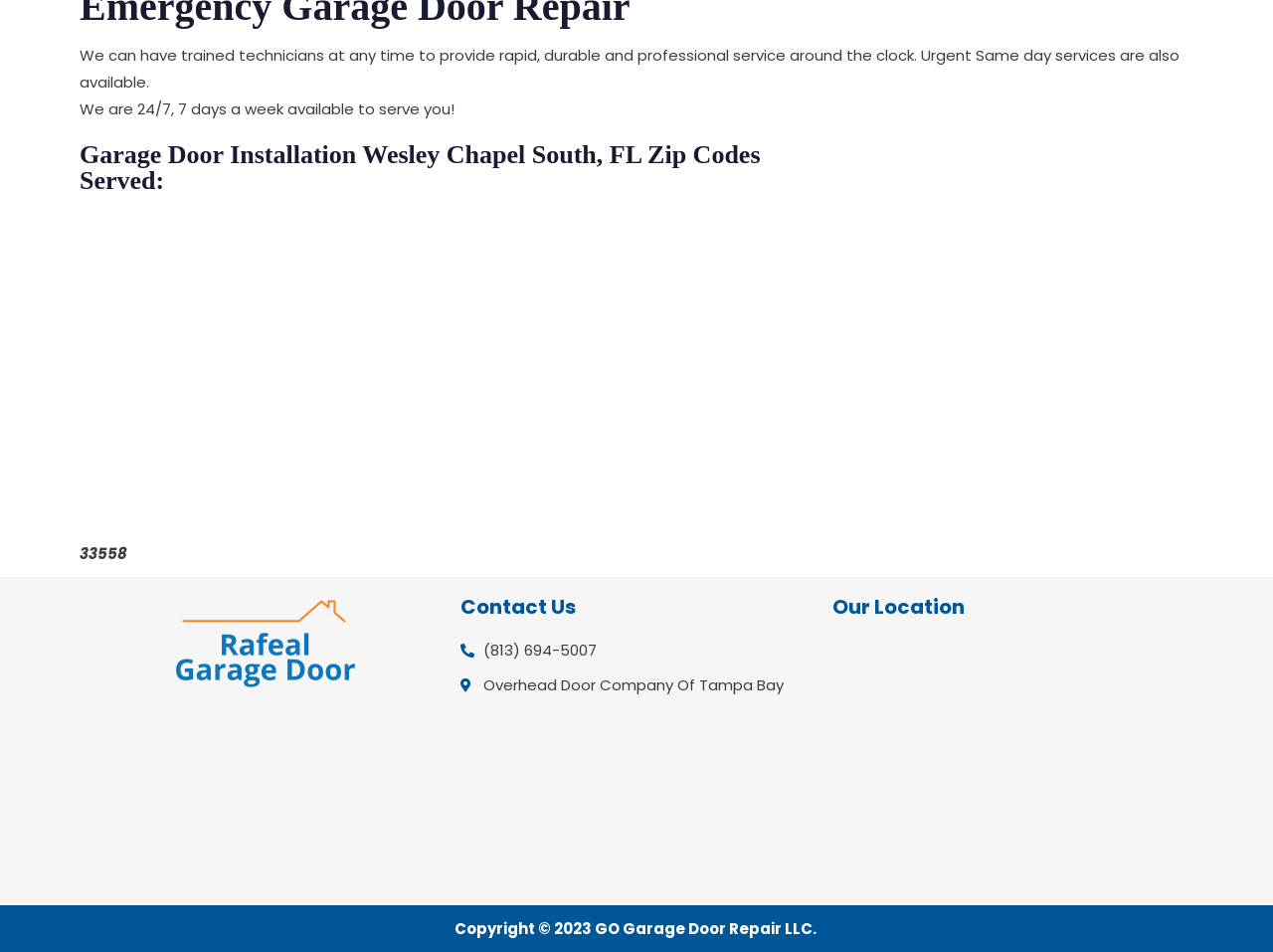Give a concise answer using one word or a phrase to the following question:
Is the garage door service available 24/7?

Yes